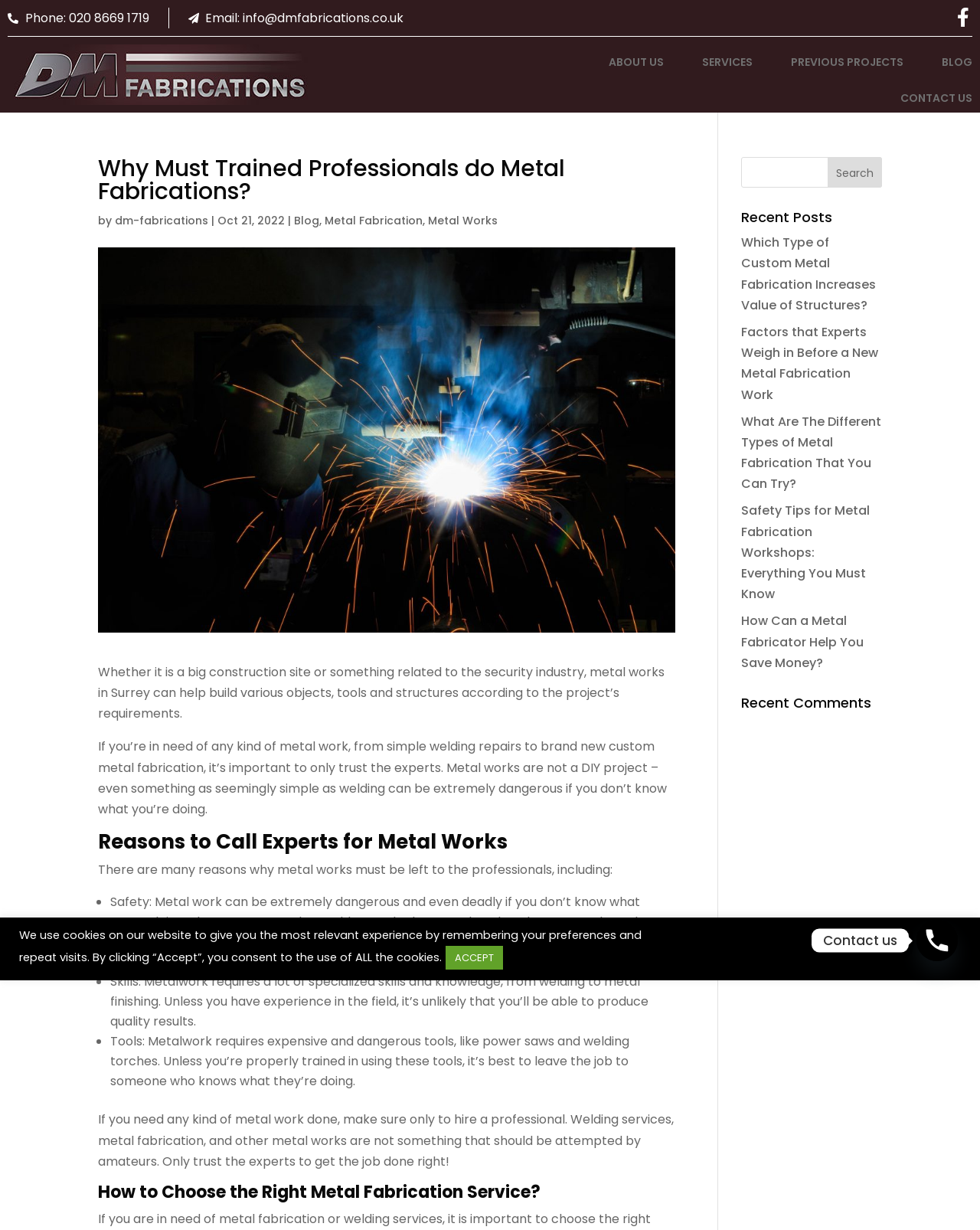Please identify the bounding box coordinates of where to click in order to follow the instruction: "View the 'Recent Posts'".

[0.756, 0.171, 0.9, 0.189]